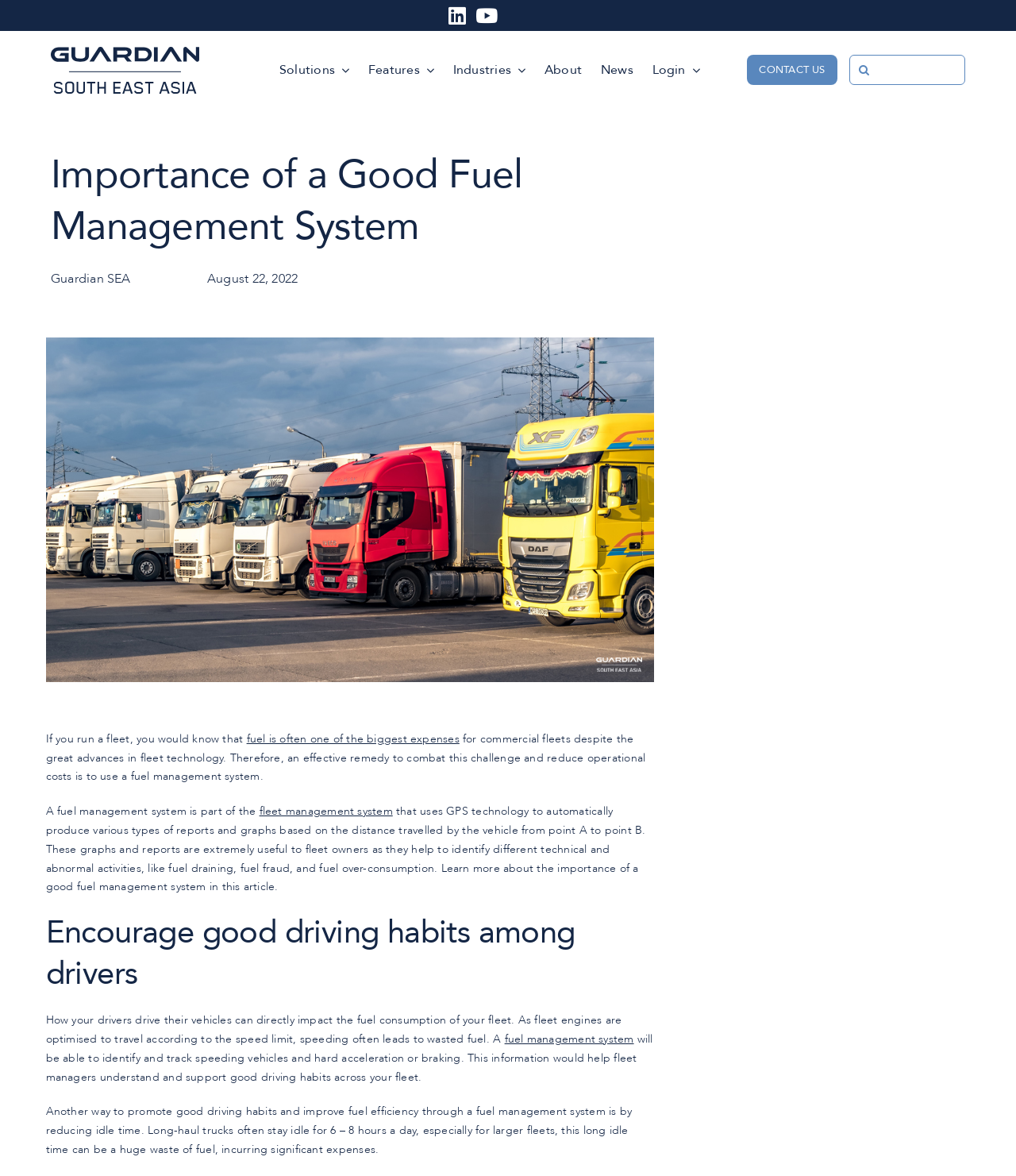Explain the features and main sections of the webpage comprehensively.

The webpage is about the importance of a good fuel management system, specifically highlighting its benefits in reducing fuel expenses and promoting good driving habits. 

At the top left corner, there is a Guardian SEA logo, accompanied by a navigation menu with links to various sections such as Solutions, Features, Industries, About, News, and Login. 

On the top right corner, there are social media links to LinkedIn and YouTube, as well as a search bar with a search button. 

Below the navigation menu, there is a heading that reads "Importance of a Good Fuel Management System" followed by a subheading "Guardian SEA" and a date "August 22, 2022". 

To the right of the heading, there is an image related to fuel management systems. 

The main content of the webpage is divided into sections. The first section explains that fuel is often one of the biggest expenses for commercial fleets and how a fuel management system can help reduce operational costs. 

The second section has a heading "Encourage good driving habits among drivers" and discusses how a fuel management system can help identify and track speeding vehicles, hard acceleration or braking, and reduce idle time, thus promoting good driving habits and improving fuel efficiency. 

Throughout the webpage, there are links to related topics, such as fleet management systems and fuel management systems, which provide additional information on the subject.